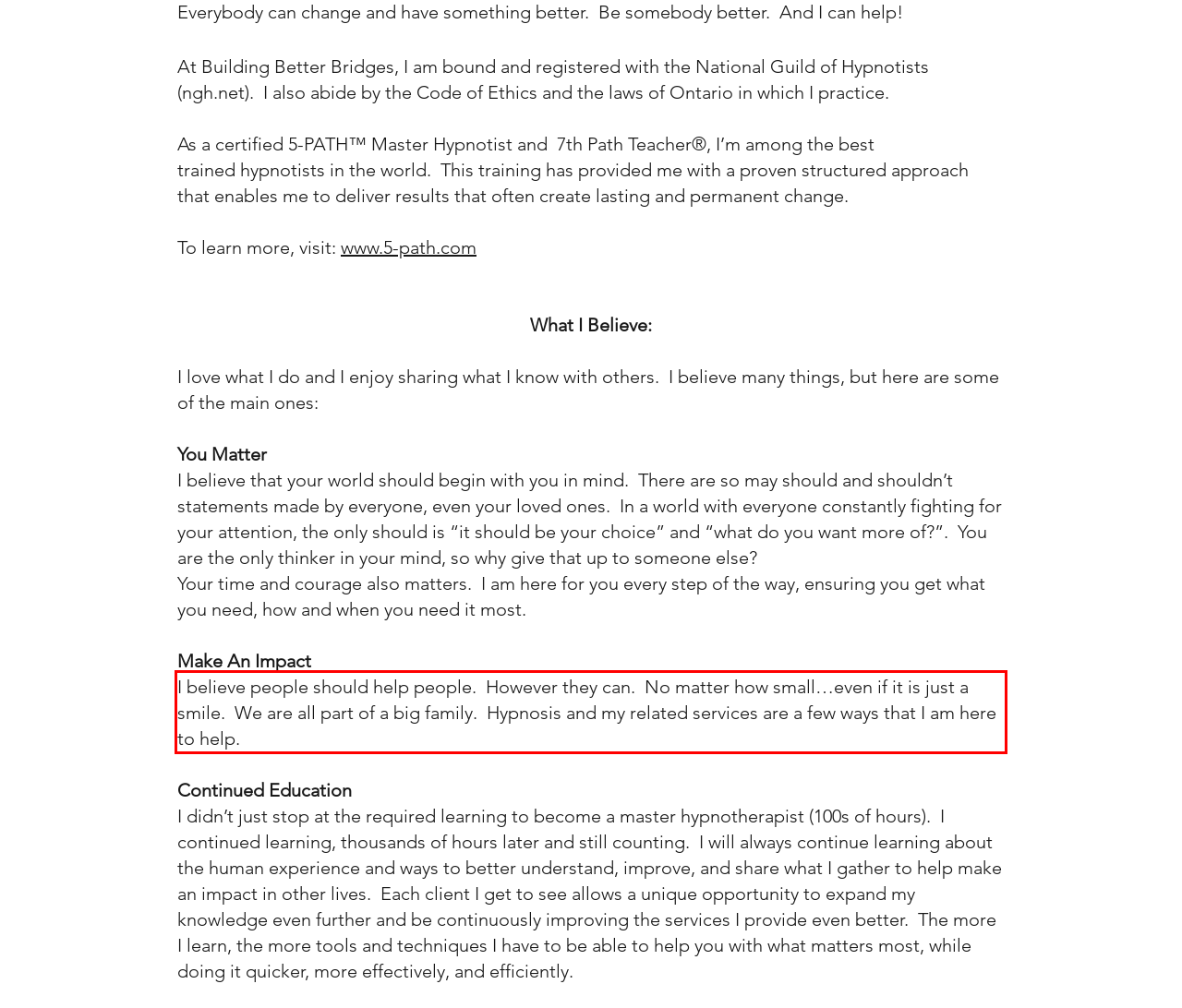Please identify and extract the text content from the UI element encased in a red bounding box on the provided webpage screenshot.

I believe people should help people. However they can. No matter how small…even if it is just a smile. We are all part of a big family. Hypnosis and my related services are a few ways that I am here to help.